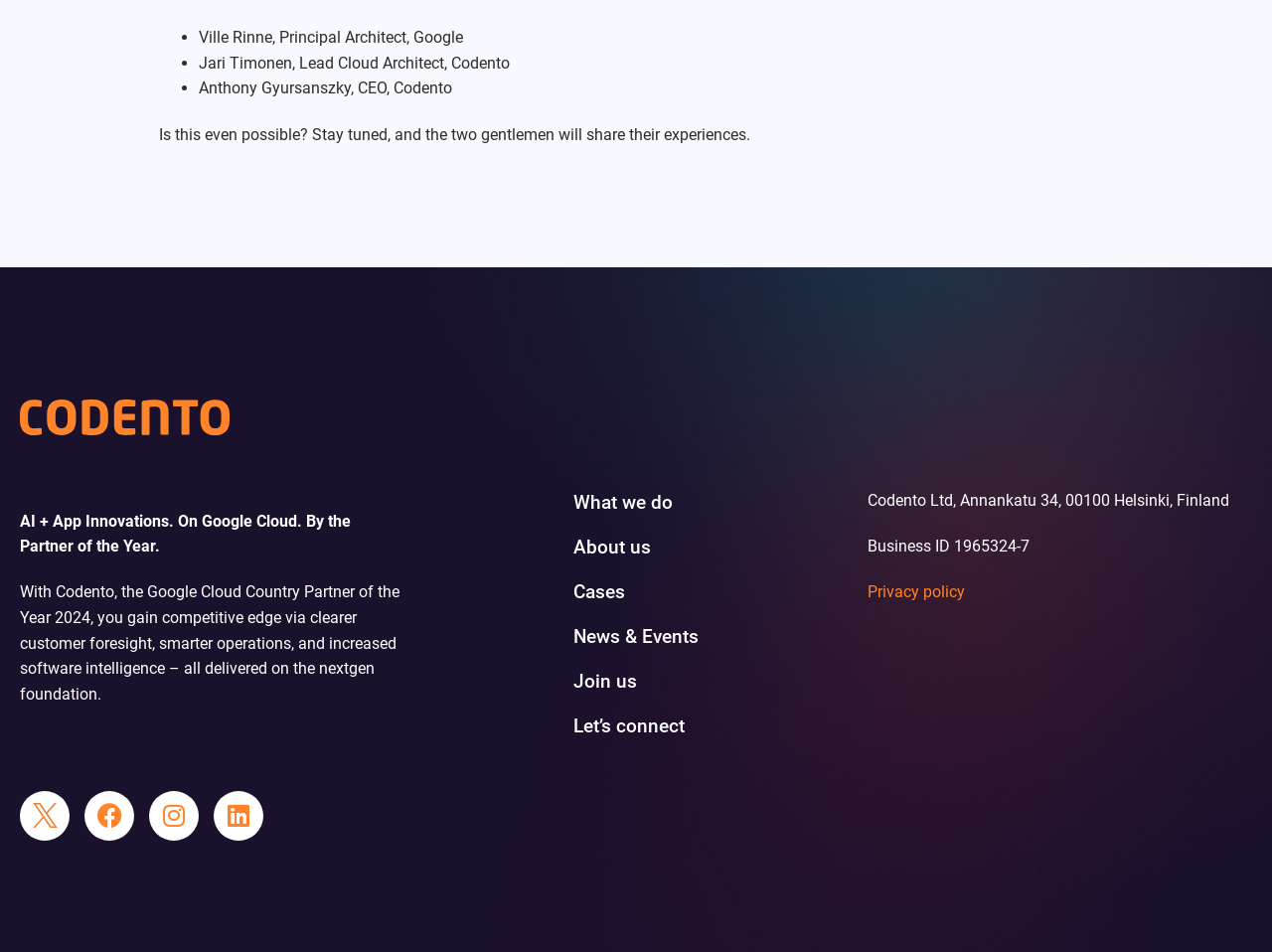Please give the bounding box coordinates of the area that should be clicked to fulfill the following instruction: "View the company's cases". The coordinates should be in the format of four float numbers from 0 to 1, i.e., [left, top, right, bottom].

[0.435, 0.601, 0.565, 0.643]